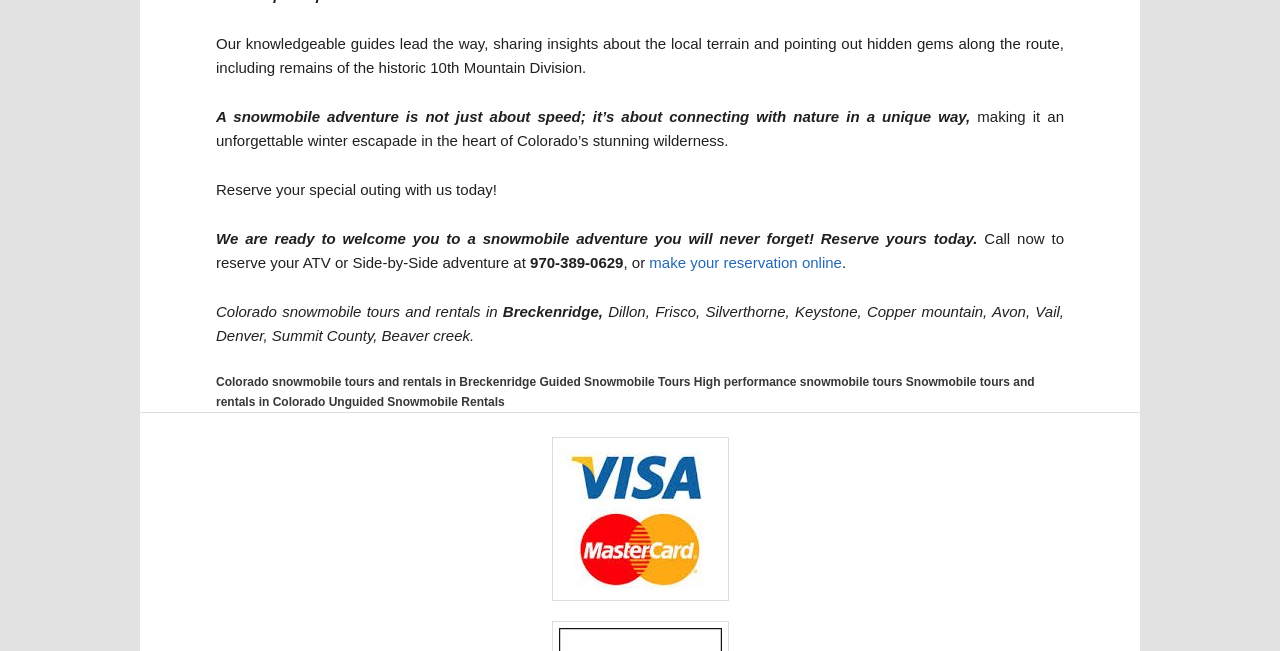Respond to the question with just a single word or phrase: 
Where are the snowmobile tours and rentals available?

Breckenridge, Dillon, Frisco, etc.